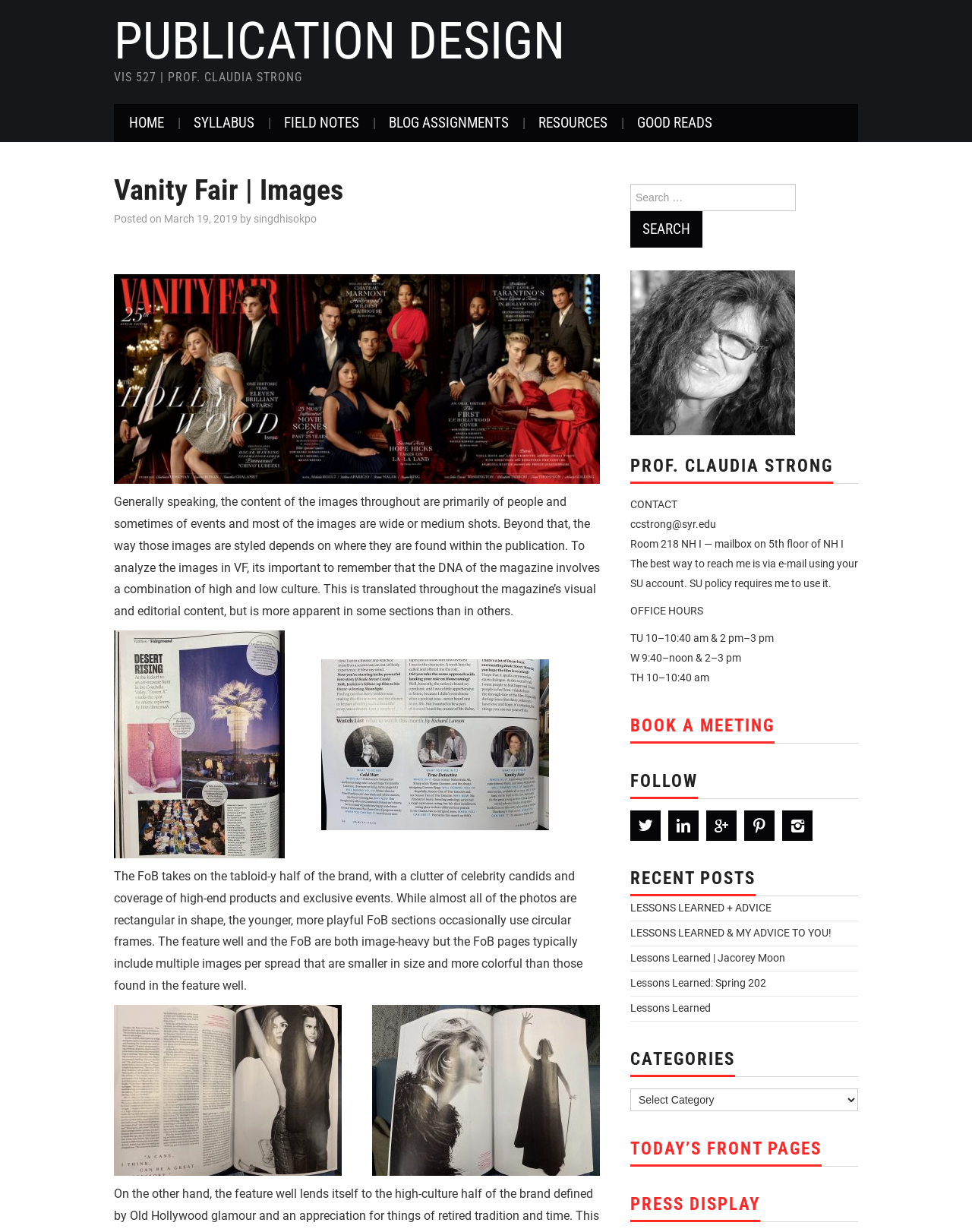Please identify the bounding box coordinates of the element that needs to be clicked to perform the following instruction: "Search for something".

[0.648, 0.149, 0.883, 0.201]